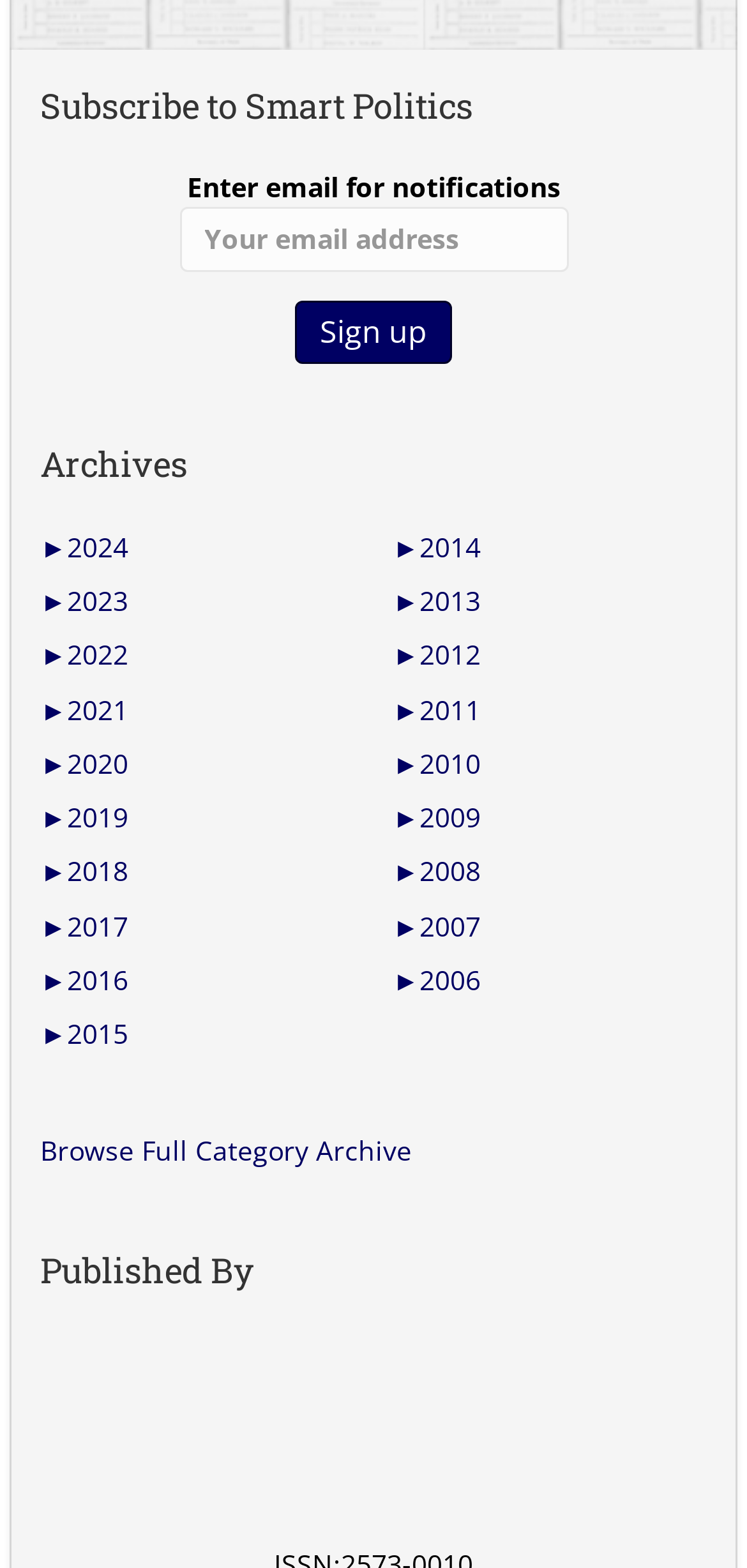Identify the bounding box of the UI element that matches this description: "►2010".

[0.526, 0.475, 0.643, 0.498]